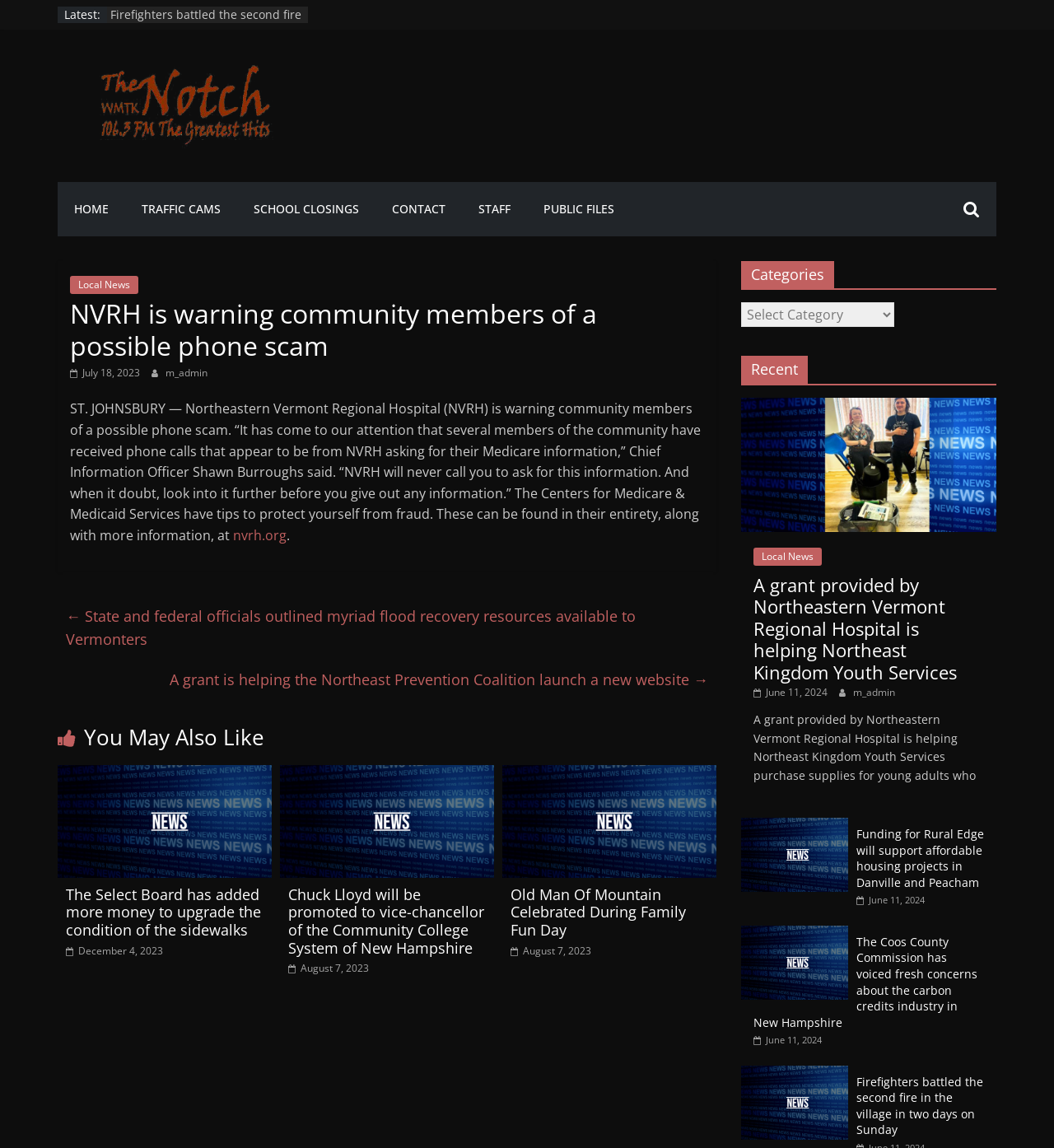What is the name of the hospital mentioned in the article? Based on the screenshot, please respond with a single word or phrase.

Northeastern Vermont Regional Hospital